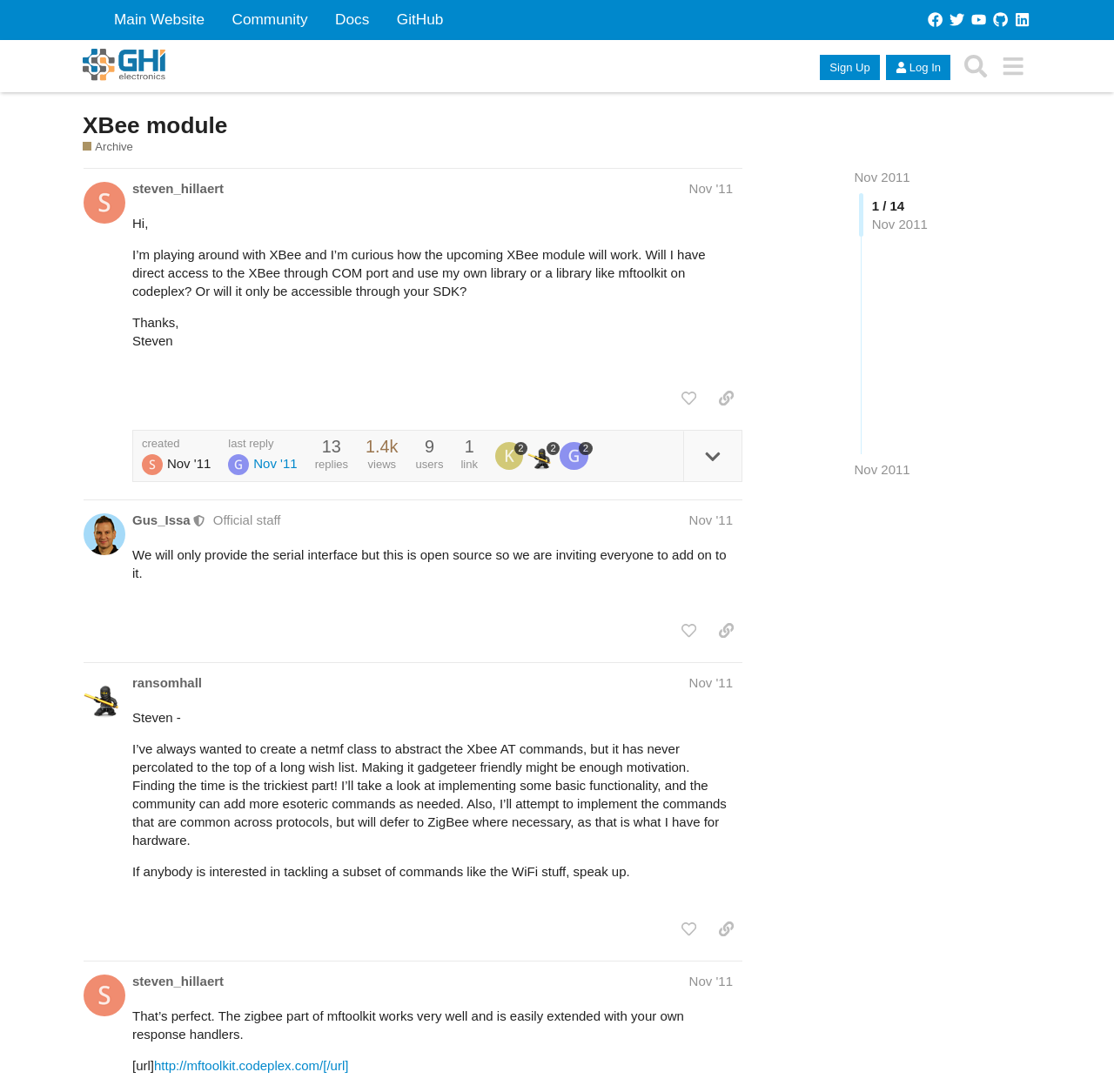Pinpoint the bounding box coordinates of the element you need to click to execute the following instruction: "Check Price". The bounding box should be represented by four float numbers between 0 and 1, in the format [left, top, right, bottom].

None